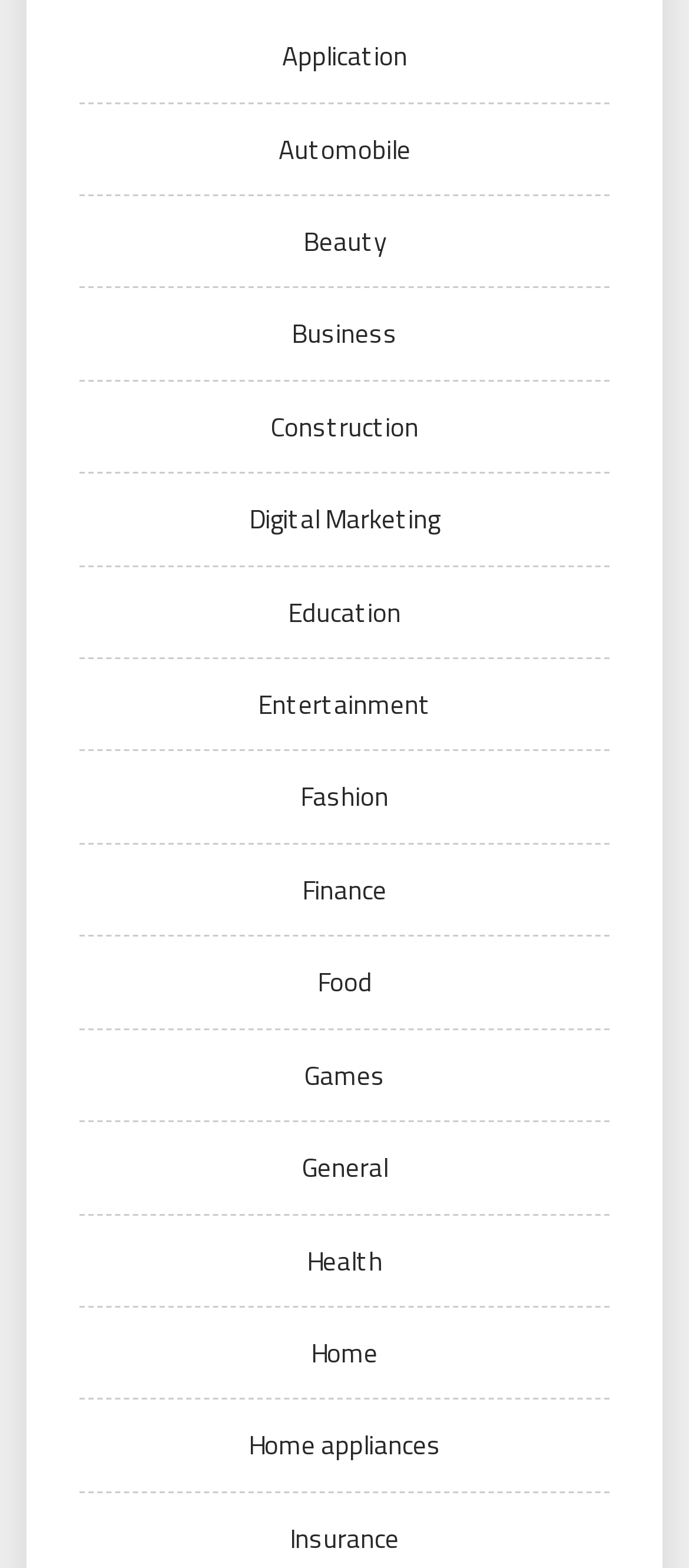Find the bounding box coordinates of the clickable area that will achieve the following instruction: "View Business".

[0.423, 0.2, 0.577, 0.226]